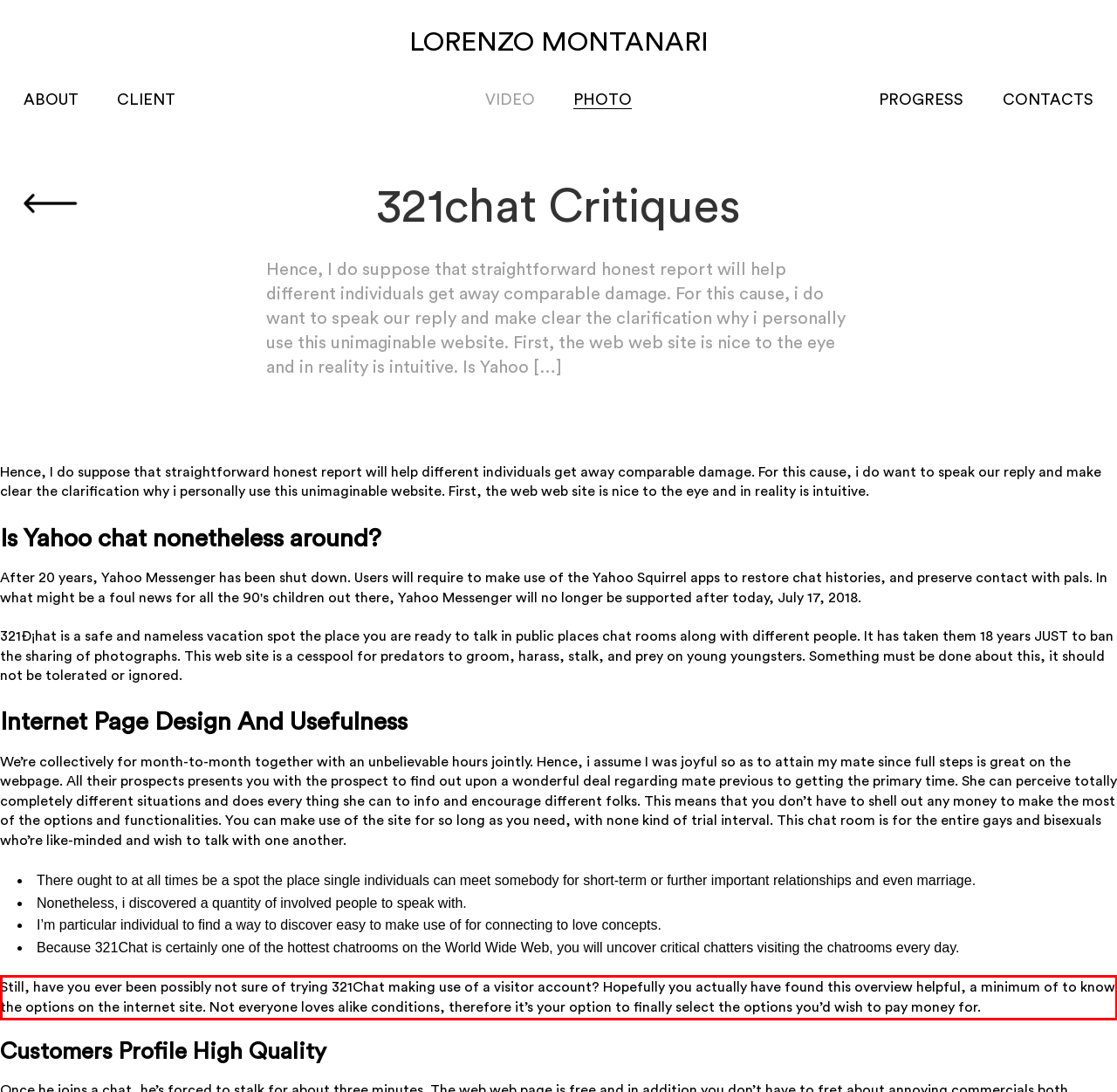Please identify and extract the text from the UI element that is surrounded by a red bounding box in the provided webpage screenshot.

Still, have you ever been possibly not sure of trying 321Chat making use of a visitor account? Hopefully you actually have found this overview helpful, a minimum of to know the options on the internet site. Not everyone loves alike conditions, therefore it’s your option to finally select the options you’d wish to pay money for.